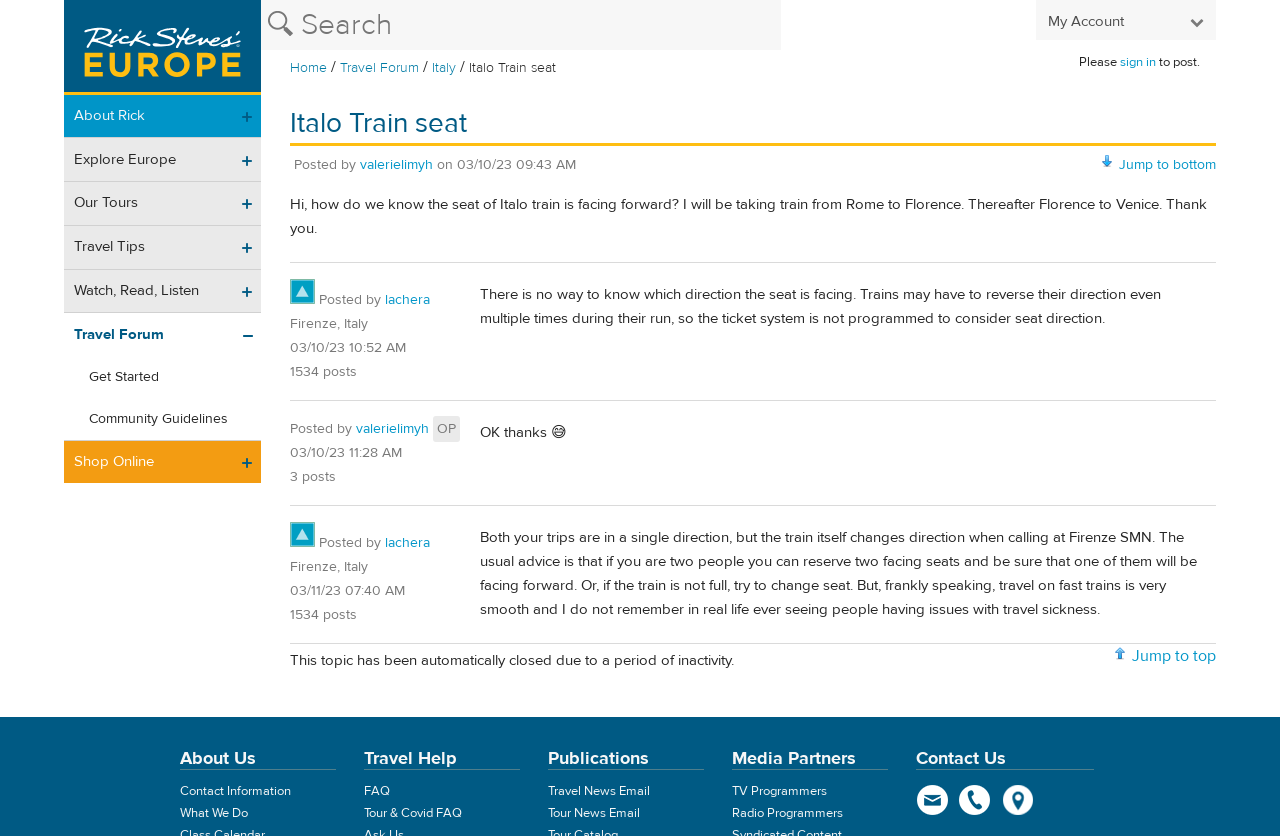What is the usual advice for two people traveling on fast trains?
Give a comprehensive and detailed explanation for the question.

The usual advice for two people traveling on fast trains is to reserve two facing seats, as mentioned in one of the replies on the webpage, so that one of them will be facing forward.